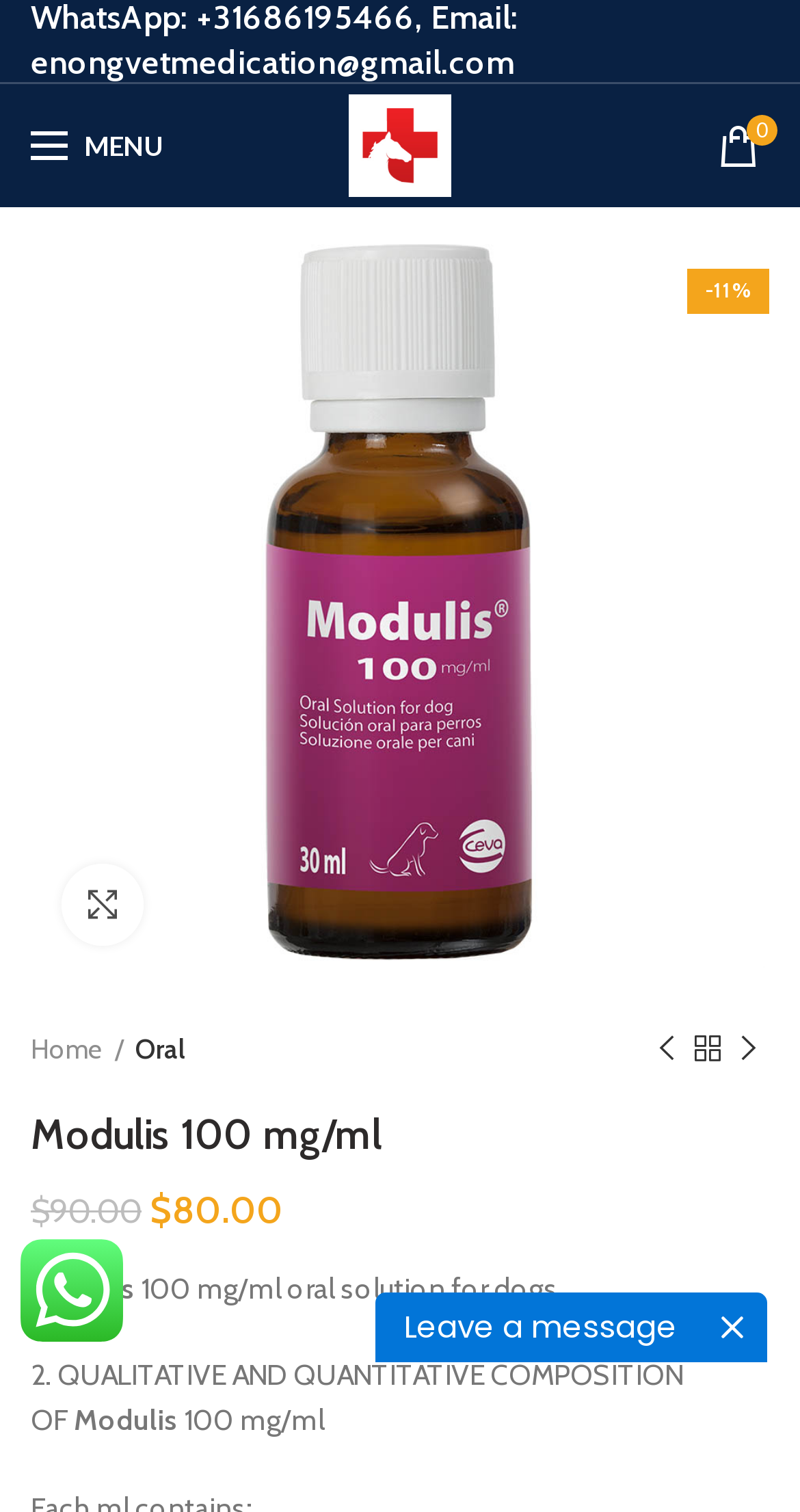Create an in-depth description of the webpage, covering main sections.

This webpage is about Modulis 100 mg/ml oral solution for dogs. At the top left, there is a menu link labeled "MENU". Next to it, there is a link to "First Horse Vet Care" with an accompanying image of the same name. On the top right, there is a link with a shopping cart icon and a discount label "-11%". 

Below the top navigation, there is a large figure that takes up most of the page, which appears to be an image of the product. Within this figure, there is a smaller link to enlarge the image. 

On the left side of the page, there are navigation links to "Home", "Oral", and other product navigation links. On the right side, there is a call-to-action link "Leave a message" accompanied by an image.

The main content of the page is divided into sections. The first section has a heading "Modulis 100 mg/ml" and describes the product. The second section has a subheading "2. QUALITATIVE AND QUANTITATIVE COMPOSITION OF Modulis 100 mg/ml" and lists the composition of the product, including the active substance Ciclosporin 100 mg. The product price is listed as $80.00.